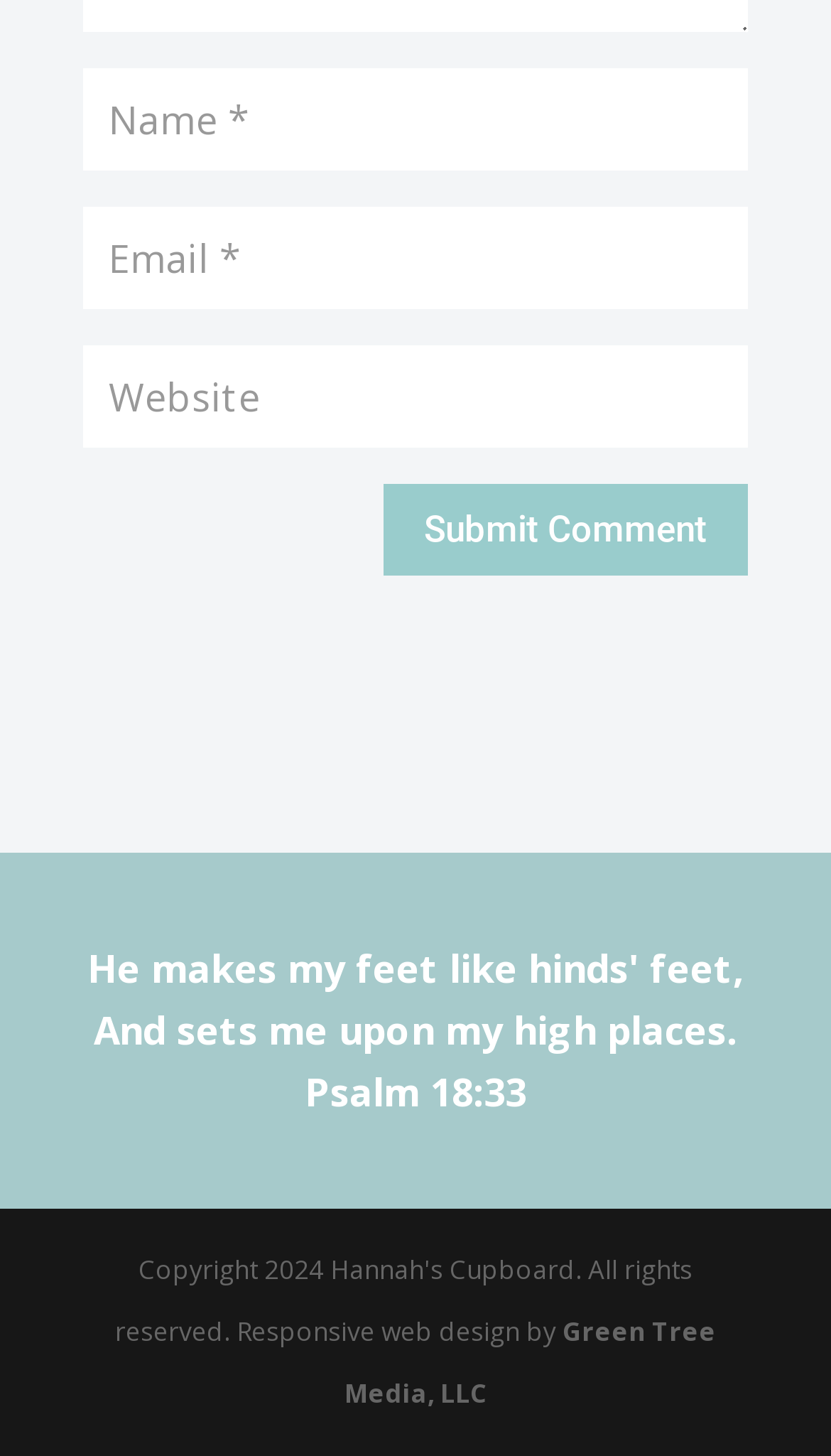Using the description: "input value="Website" name="url"", determine the UI element's bounding box coordinates. Ensure the coordinates are in the format of four float numbers between 0 and 1, i.e., [left, top, right, bottom].

[0.1, 0.237, 0.9, 0.308]